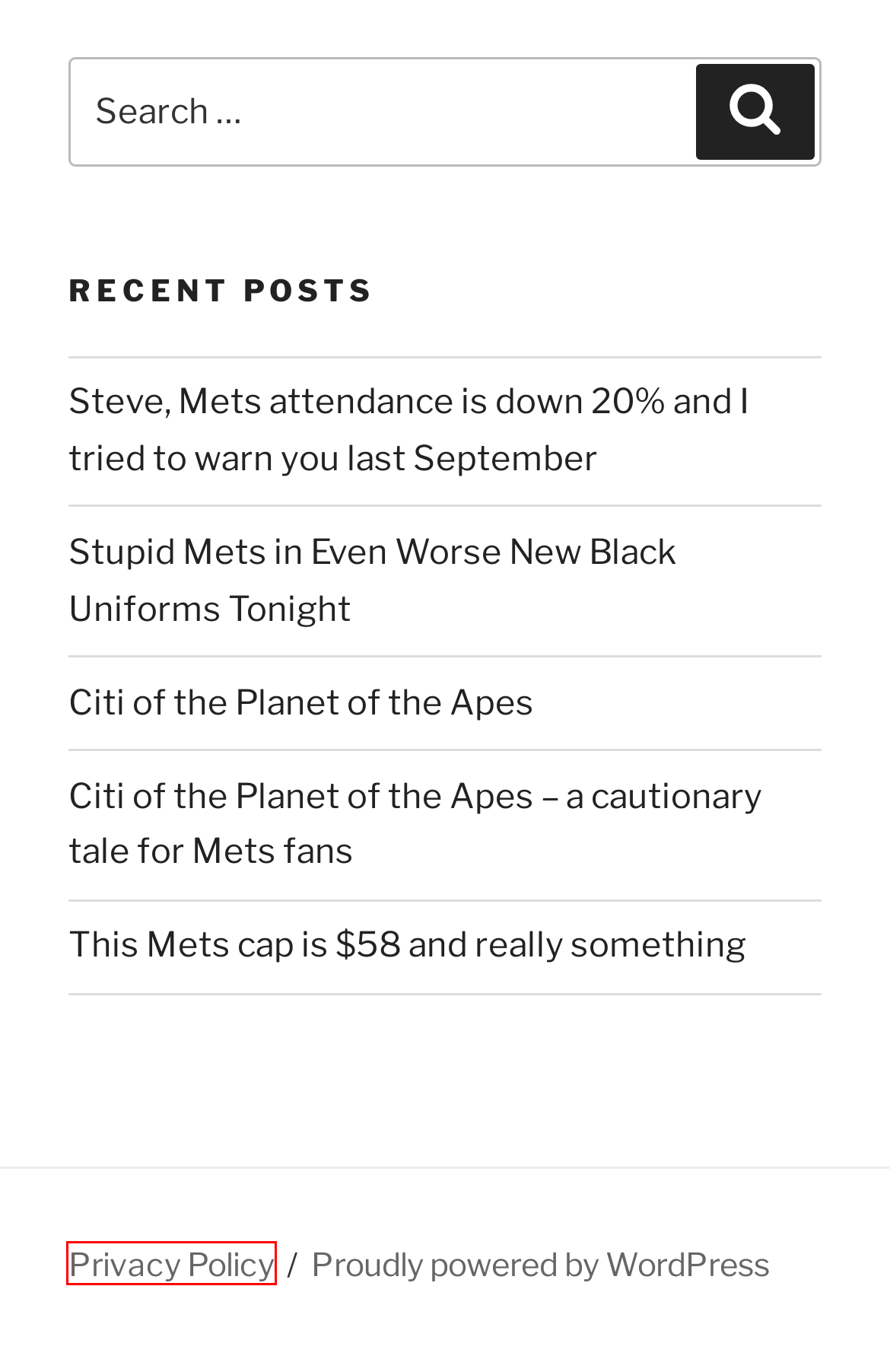Check out the screenshot of a webpage with a red rectangle bounding box. Select the best fitting webpage description that aligns with the new webpage after clicking the element inside the bounding box. Here are the candidates:
A. Stupid Mets in Even Worse New Black Uniforms Tonight - The Mets Police
B. This Mets cap is $58 and really something - The Mets Police
C. Jeff Wilpon visits Wally Backman in Brooklyn
D. Steve, Mets attendance is down 20% and I tried to warn you last September - The Mets Police
E. Privacy Policy - The Mets Police
F. Blog Tool, Publishing Platform, and CMS – WordPress.org
G. Citi of the Planet of the Apes - The Mets Police
H. Shannon Shark

E